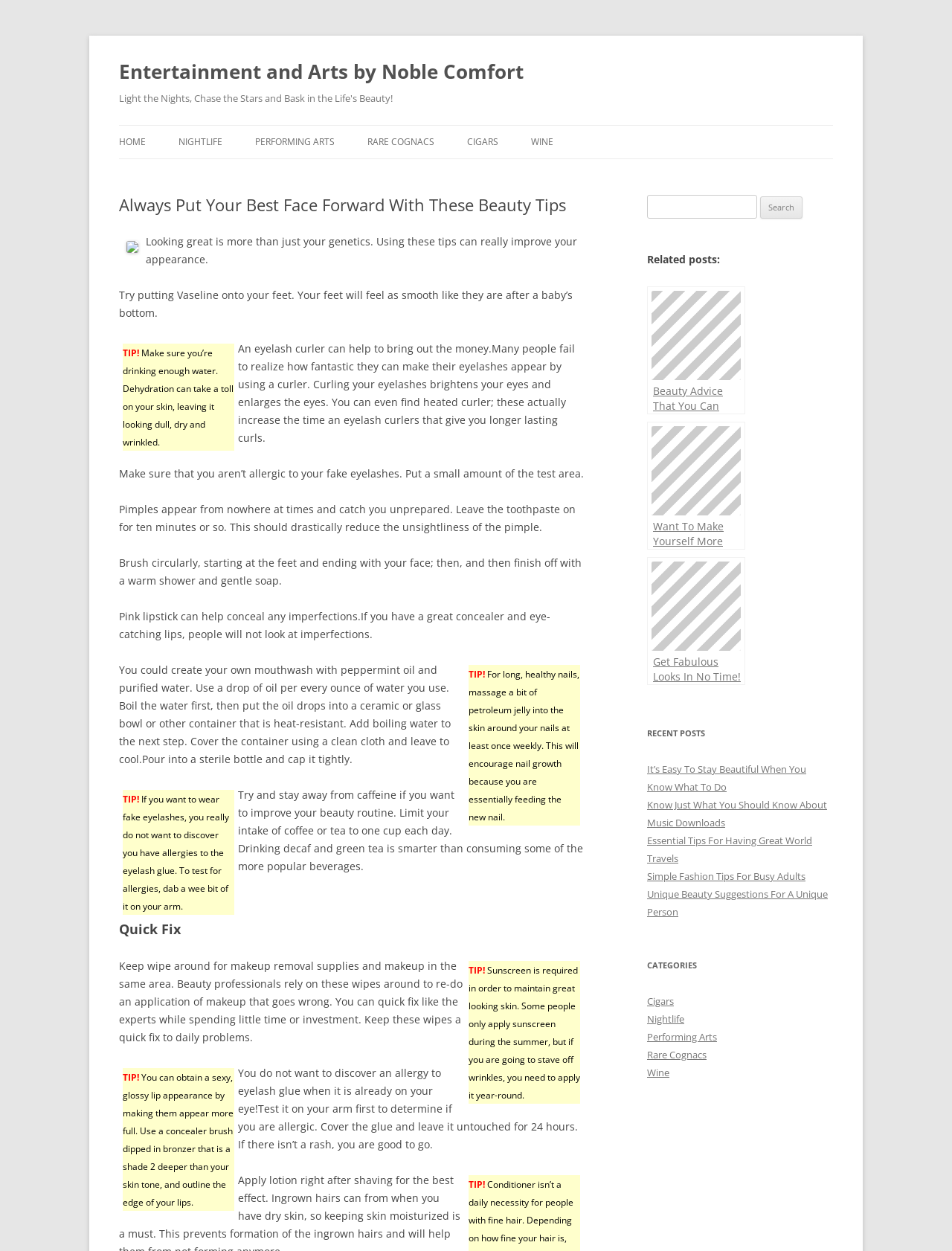Can you find the bounding box coordinates for the element that needs to be clicked to execute this instruction: "Read the 'Beauty Advice That You Can Actually Use' post"? The coordinates should be given as four float numbers between 0 and 1, i.e., [left, top, right, bottom].

[0.68, 0.229, 0.783, 0.331]